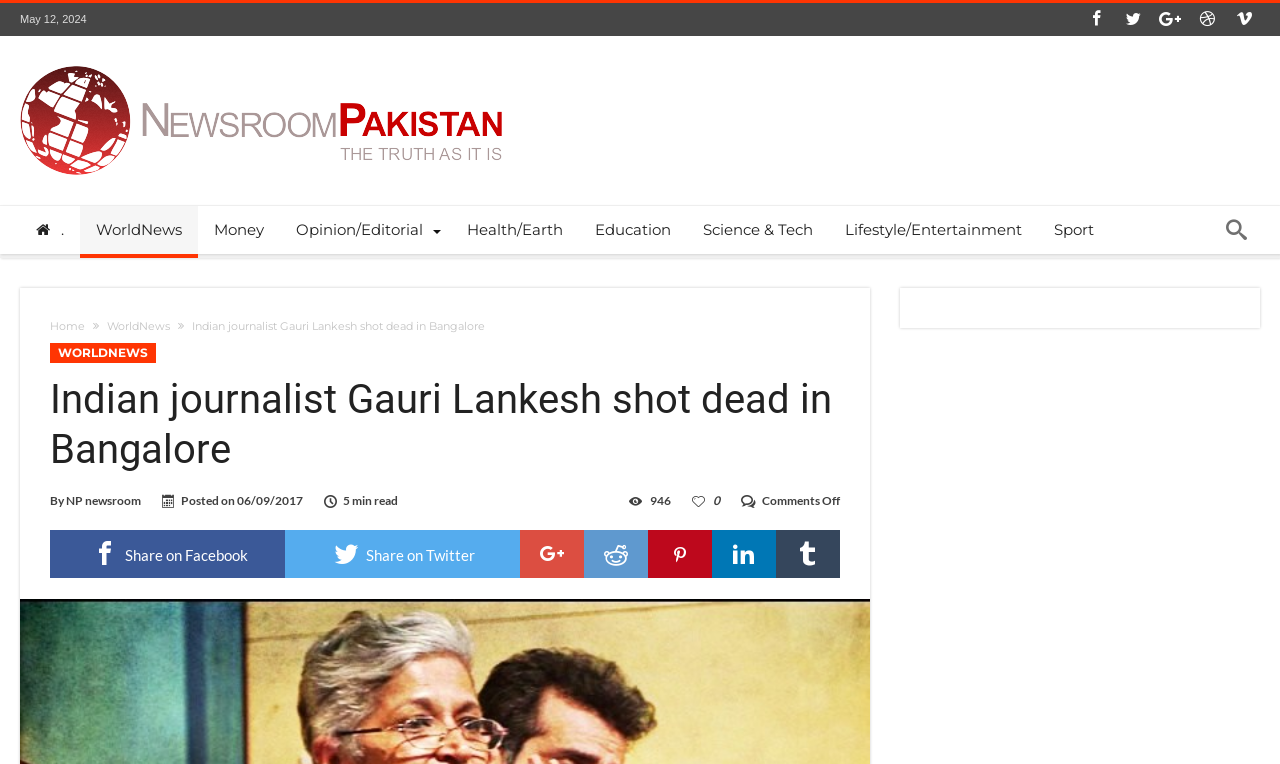Provide the bounding box coordinates of the UI element this sentence describes: "title="Newsroom Pakistan"".

[0.016, 0.067, 0.392, 0.105]